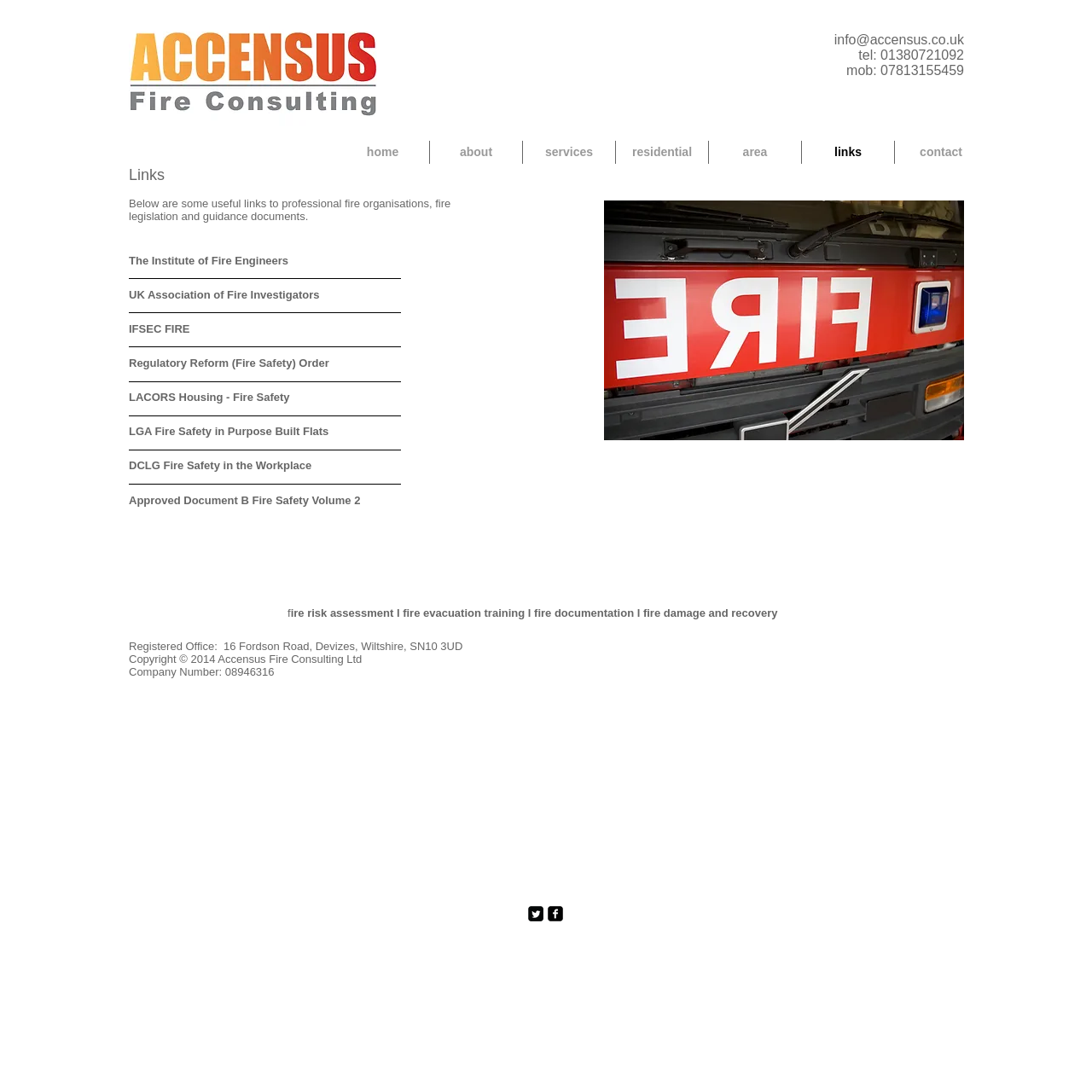Give a detailed account of the webpage's layout and content.

This webpage is primarily focused on providing links to professional fire organizations, fire legislation, and guidance documents. At the top left, there is a navigation menu with links to different sections of the website, including "home", "about", "services", "residential", "area", "links", and "contact". 

Below the navigation menu, there is a section with multiple links to various fire-related organizations and resources, such as the Institute of Fire Engineers, UK Association of Fire Investigators, and Regulatory Reform (Fire Safety) Order. These links are arranged in a vertical list, taking up most of the left side of the page.

On the top right, there is a contact information section with an email address, phone number, and mobile number. 

In the middle of the page, there is a heading that reads "fire risk assessment l fire evacuation training l fire documentation l fire damage and recovery", followed by links to each of these topics.

At the bottom of the page, there is a section with the company's registered office address, copyright information, and company number. On the right side of this section, there is an iframe containing social media icons, including Twitter and Facebook.